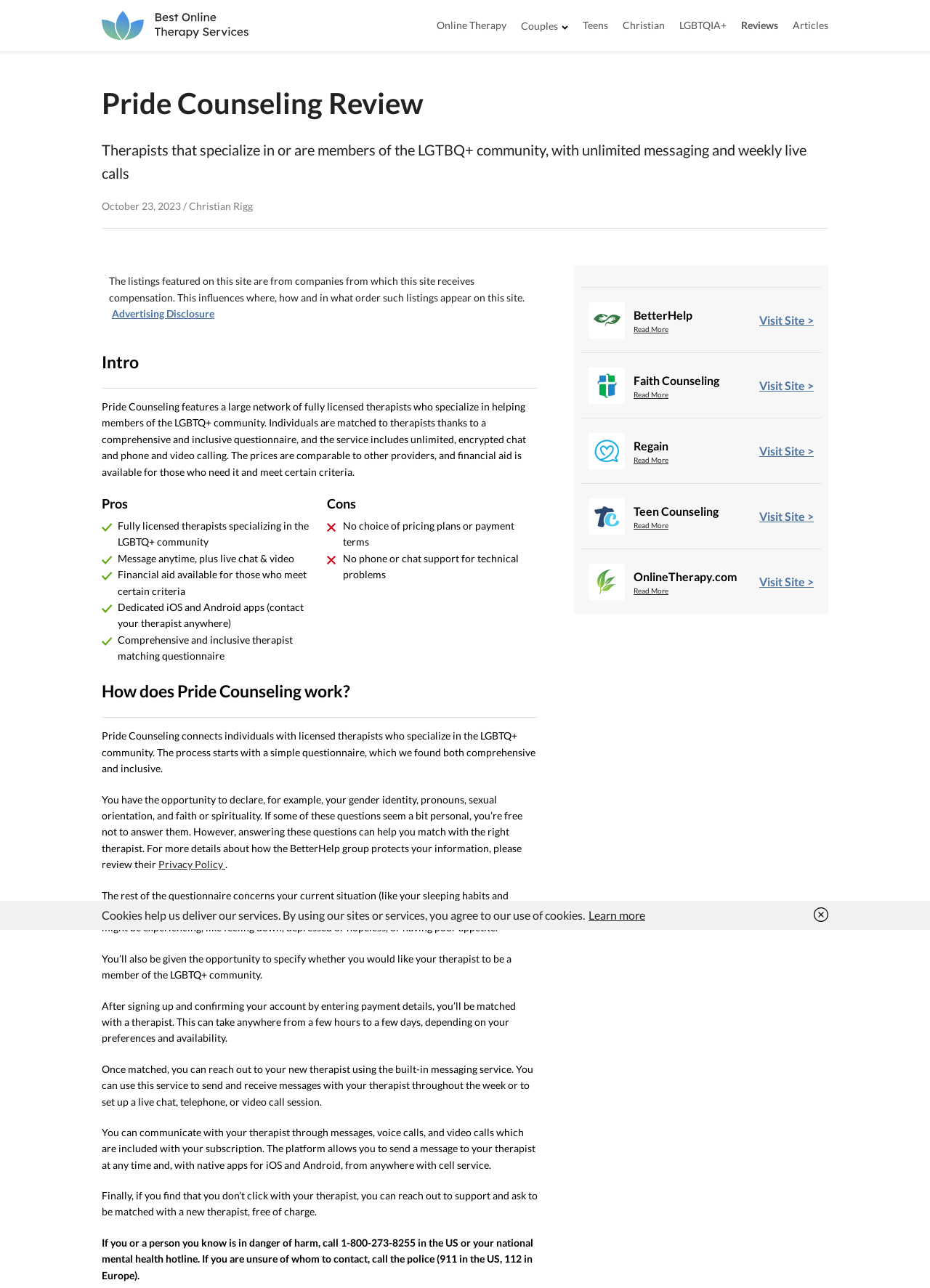Give the bounding box coordinates for the element described by: "alt="onlinetherapy Site Logo"".

[0.109, 0.008, 0.267, 0.031]